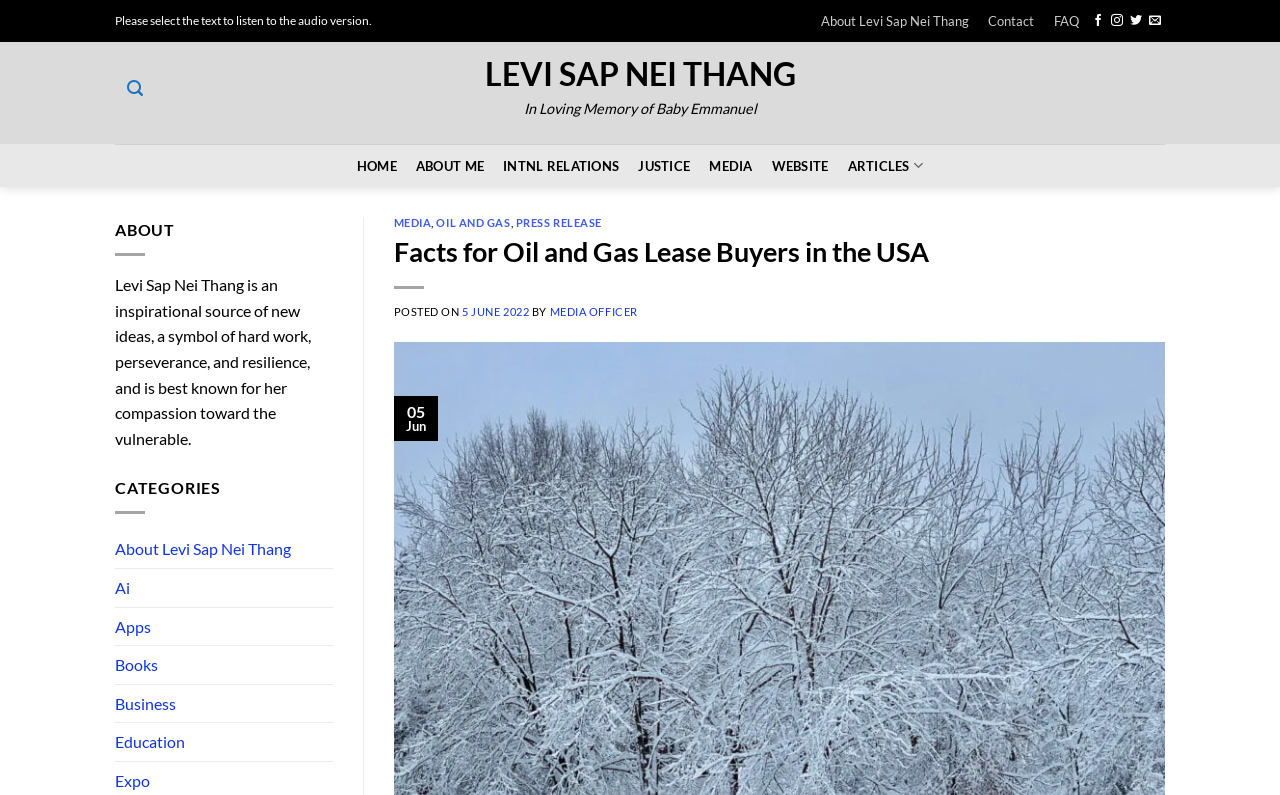Deliver a detailed narrative of the webpage's visual and textual elements.

This webpage is about Levi Sap Nei Thang, an inspirational figure known for her compassion towards the vulnerable. At the top, there is a navigation menu with links to "HOME", "ABOUT ME", "INTNL RELATIONS", "JUSTICE", "MEDIA", and "WEBSITE". Below the navigation menu, there is a section with a heading "MEDIA, OIL AND GAS, PRESS RELEASE" that contains links to these three topics.

The main content of the webpage is an article titled "Facts for Oil and Gas Lease Buyers in the USA". The article is posted on June 5, 2022, and is written by a MEDIA OFFICER. The article's content is not explicitly stated, but it appears to be related to oil and gas leases, with a correction to a mistaken media report about the buyers of Levi Sap Nei Thang oil and gas leases.

On the top-right corner, there are social media links to follow Levi Sap Nei Thang on Facebook, Instagram, and Twitter, as well as a link to send an email. Below these links, there is a link to "LEVI SAP NEI THANG" and a tribute to "Baby Emmanuel". On the top-left corner, there is a link to listen to an audio version of the text and a search bar.

There are 14 links in total on the webpage, including the navigation menu, social media links, and links within the article. The webpage has a clean and organized layout, making it easy to navigate and read.